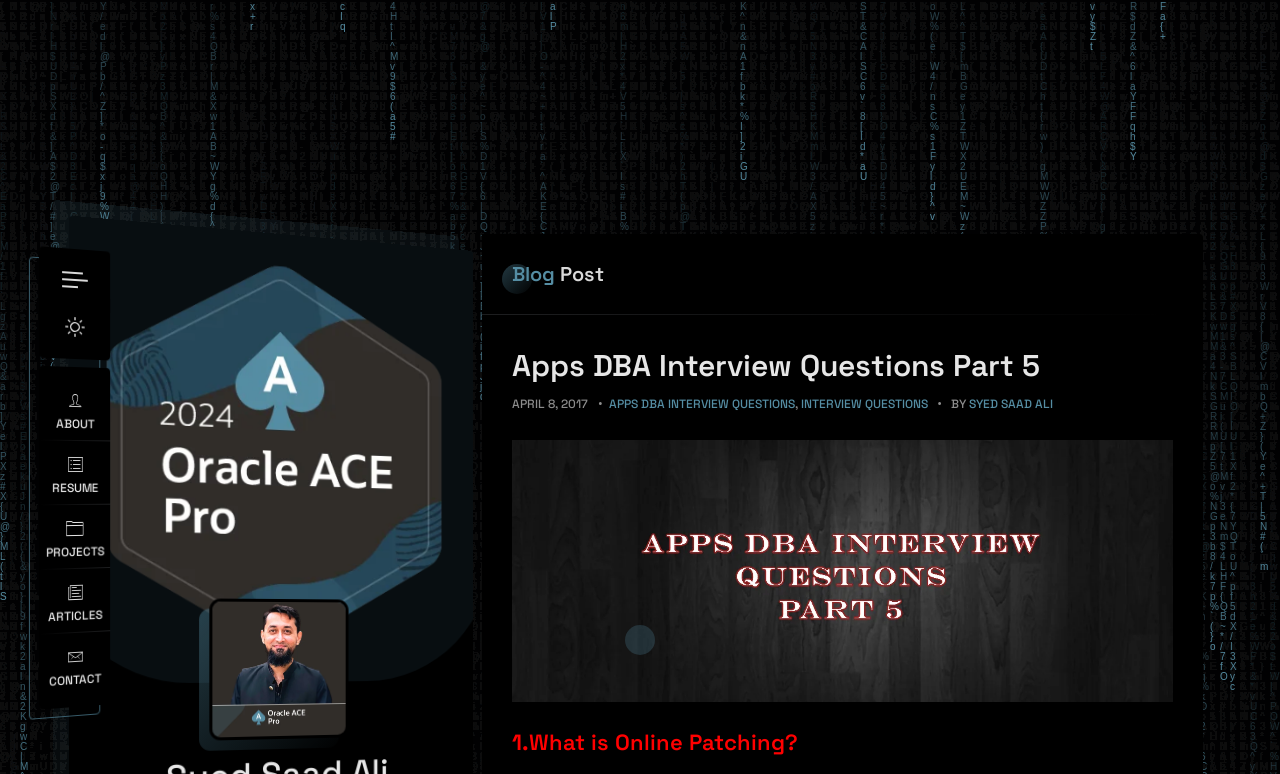Given the element description Syed Saad Ali, predict the bounding box coordinates for the UI element in the webpage screenshot. The format should be (top-left x, top-left y, bottom-right x, bottom-right y), and the values should be between 0 and 1.

[0.757, 0.511, 0.822, 0.532]